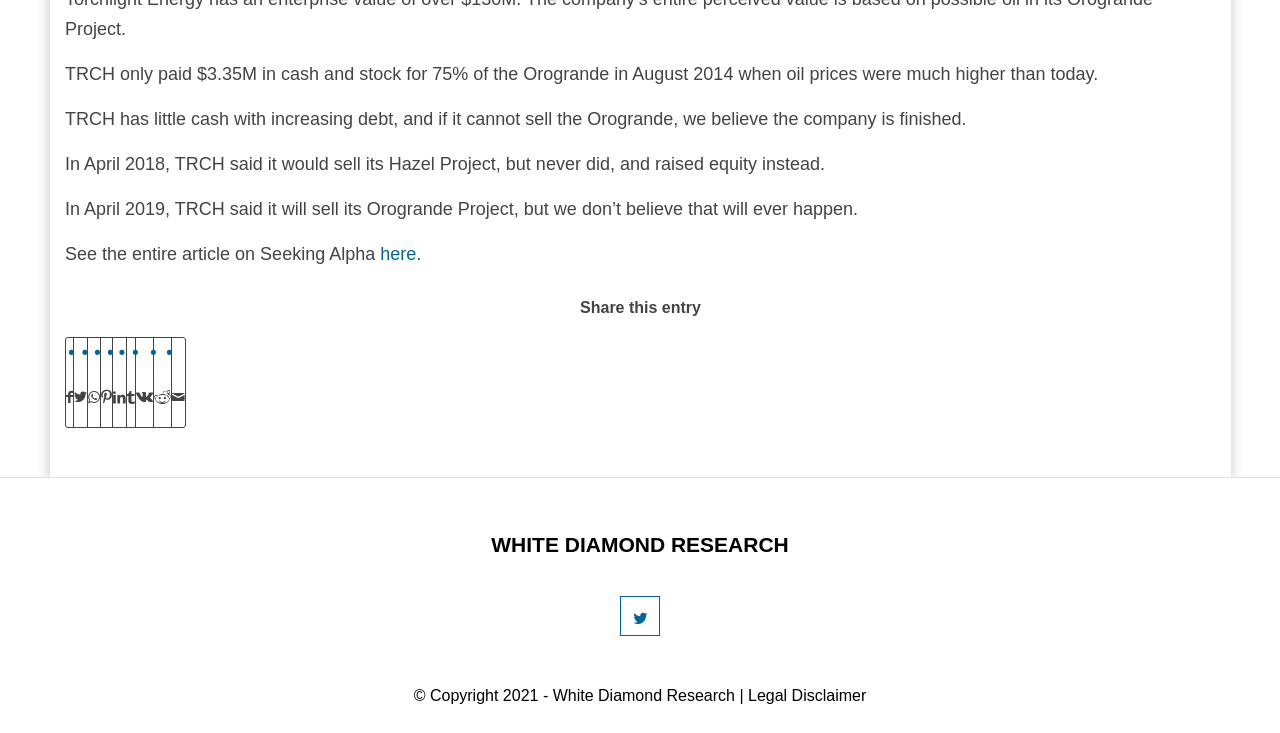What is the project that TRCH said it would sell in April 2019?
Respond with a short answer, either a single word or a phrase, based on the image.

Orogrande Project